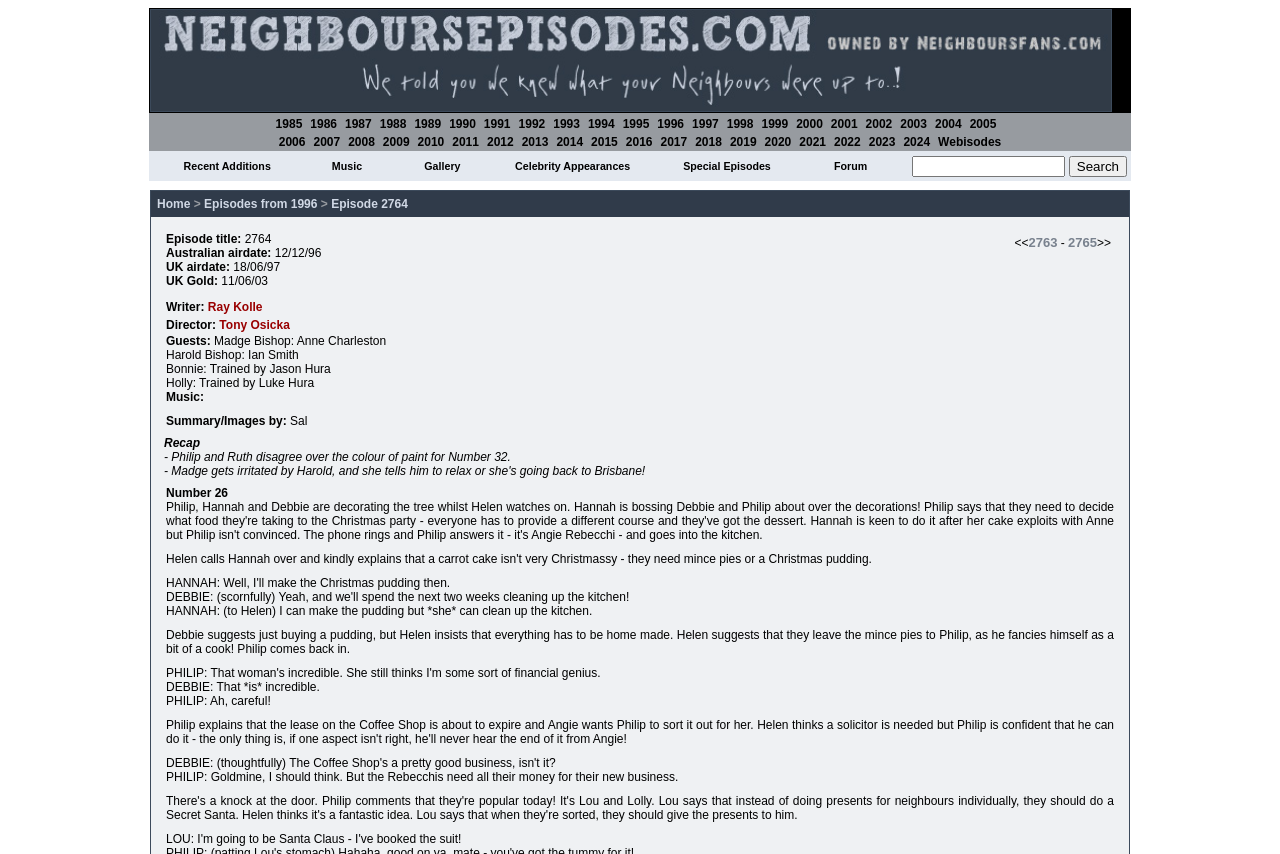What is the name of the TV show?
Could you please answer the question thoroughly and with as much detail as possible?

The name of the TV show can be inferred from the title of the webpage, 'Neighbours Episode 2764 from 1996 - NeighboursEpisodes.com', which suggests that the webpage is related to the TV show 'Neighbours'.